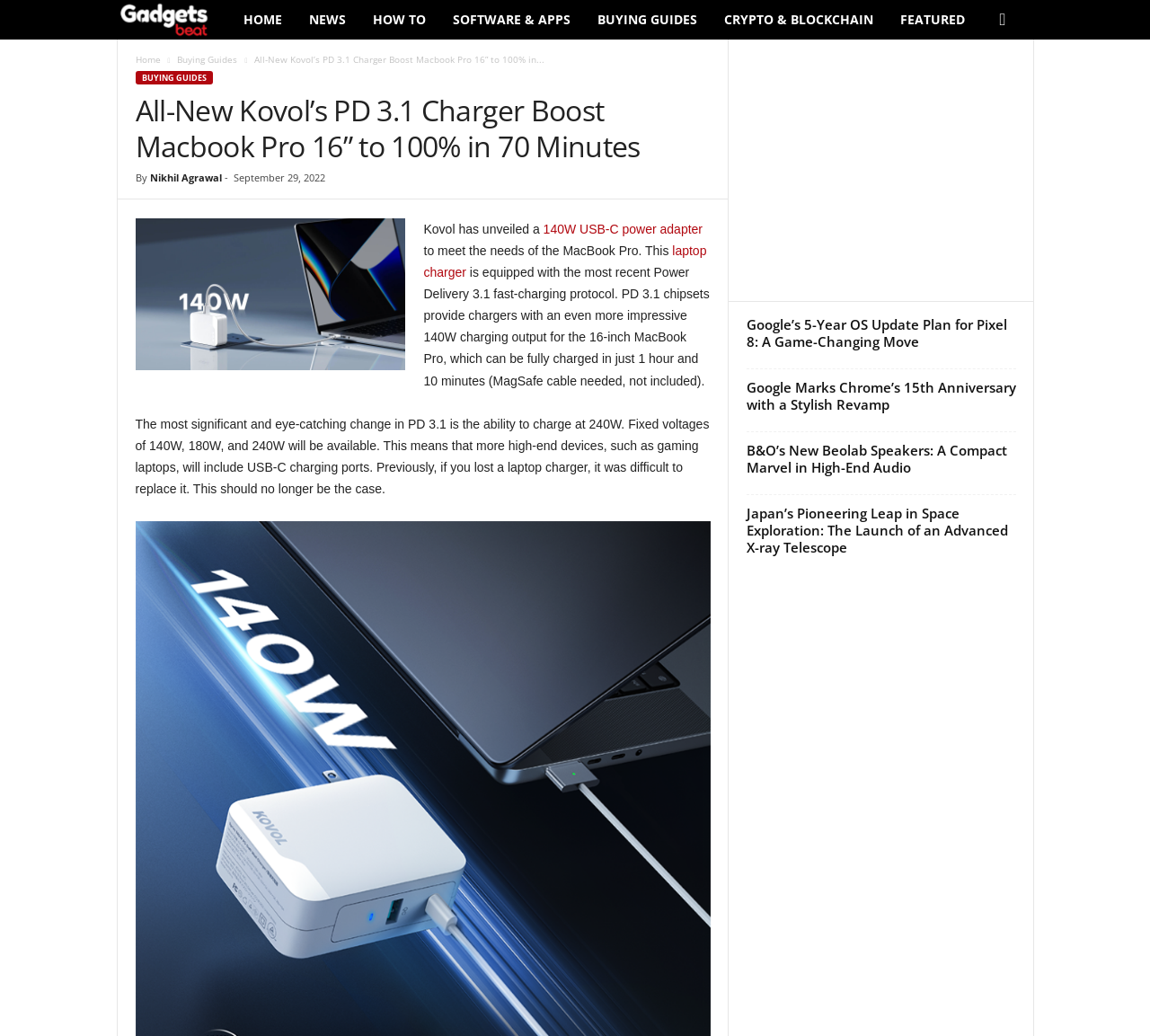Determine the bounding box coordinates of the area to click in order to meet this instruction: "Read the article about Kovol Sprint 140W PD 2-Port GaN Wall Charger".

[0.118, 0.211, 0.352, 0.357]